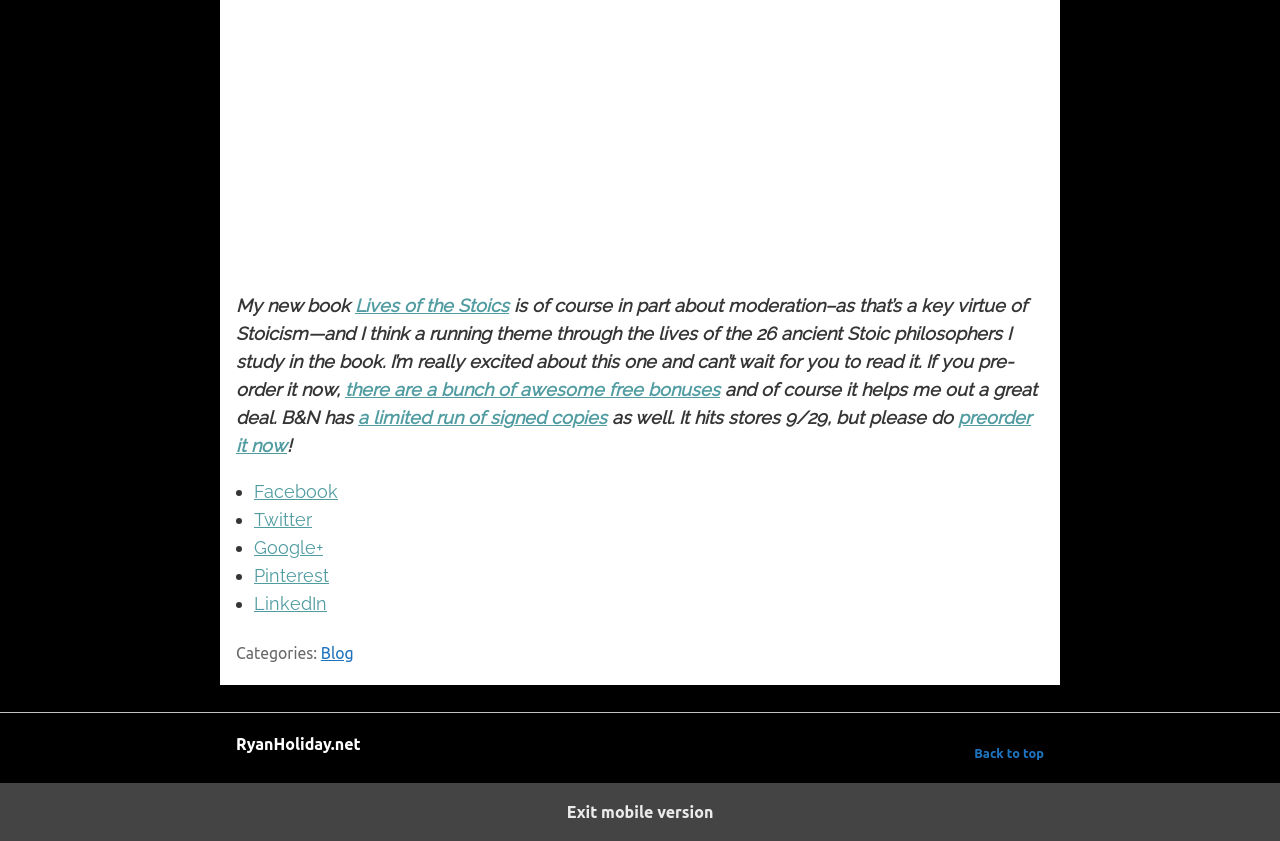What social media platforms are linked on the webpage?
Give a one-word or short phrase answer based on the image.

Facebook, Twitter, Google+, Pinterest, LinkedIn